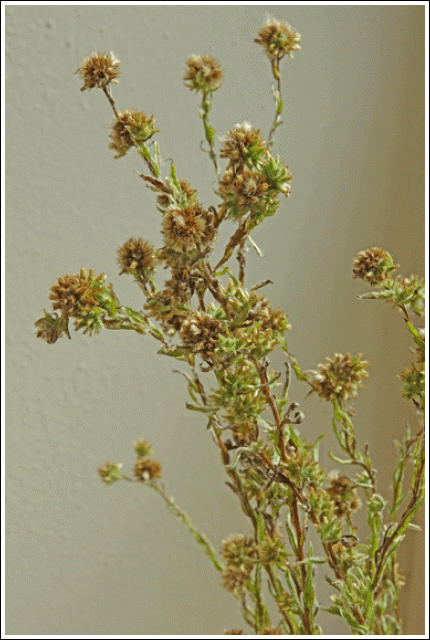Give a detailed explanation of what is happening in the image.

The image shows "Cudweed, Common," a plant characterized by its erect stature, reaching about 50 cm in height. The stems fork into 2-3 branches at their tops, adorned with spherical clusters of small flowers. Each flowerhead consists of 20-40 tiny yellow florets, which are surrounded by narrow bracts—both woolly and bristle-tipped. The plant's leaves are notable for being erect and wavy-edged, with a woolly texture that clings closely to the stem. Flowering occurs in July and August, particularly thriving in sandy grasslands, arable fields, and dunes. This species, classified as ‘Vulnerable’ due to a decline in its area of occupancy, is a native plant previously referred to as Filago vulgaris and is part of the Daisy or Asteraceae family.